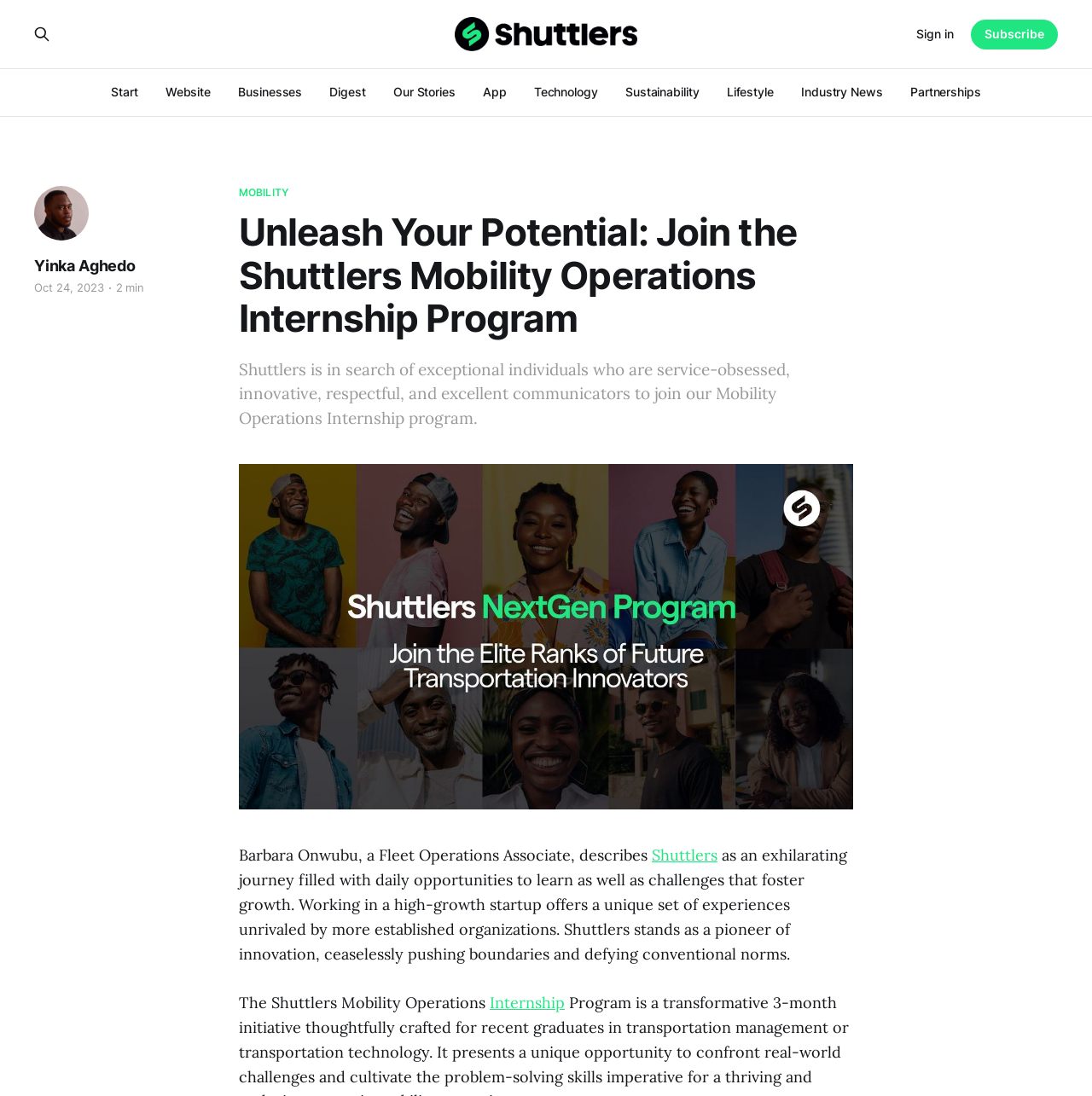Determine the bounding box coordinates for the UI element described. Format the coordinates as (top-left x, top-left y, bottom-right x, bottom-right y) and ensure all values are between 0 and 1. Element description: Technology

[0.489, 0.077, 0.548, 0.09]